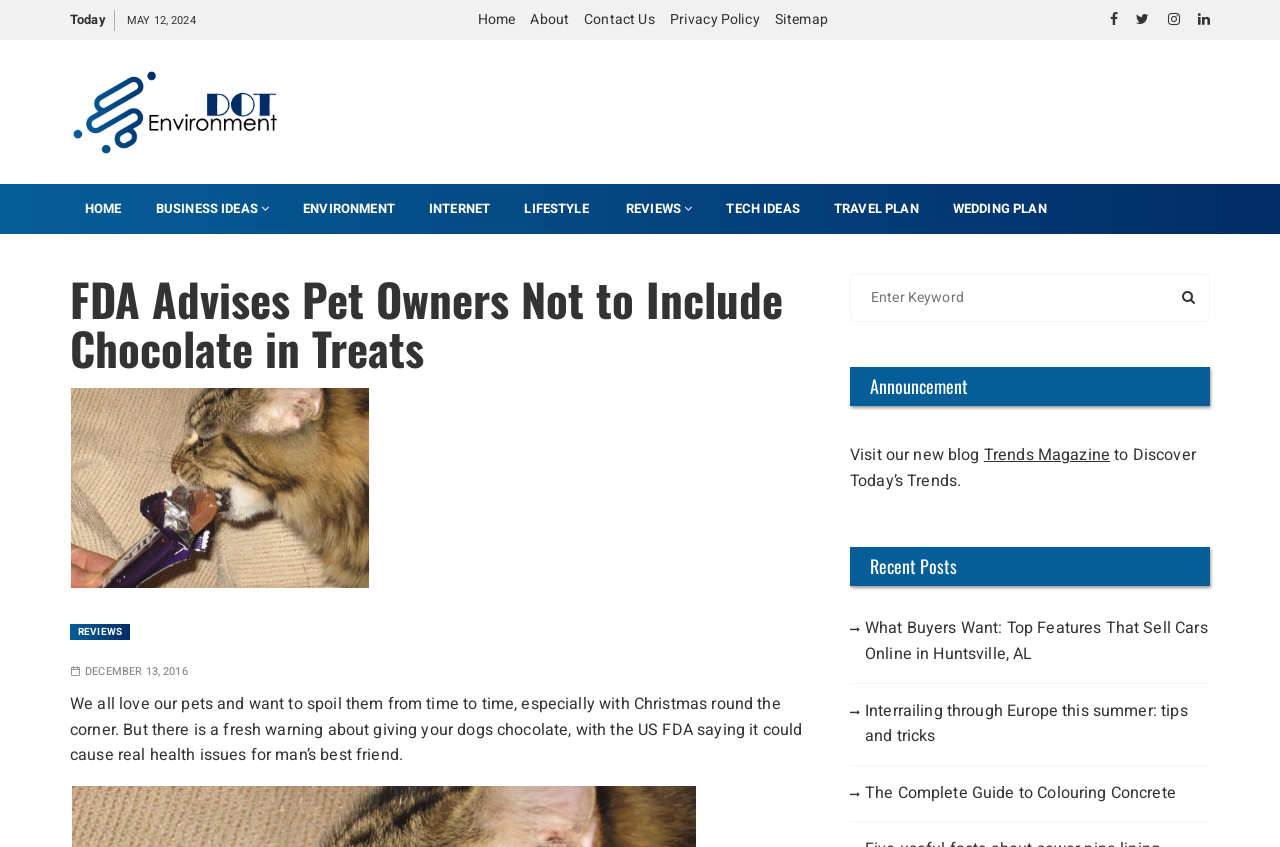Please provide a brief answer to the following inquiry using a single word or phrase:
How many recent posts are listed?

3